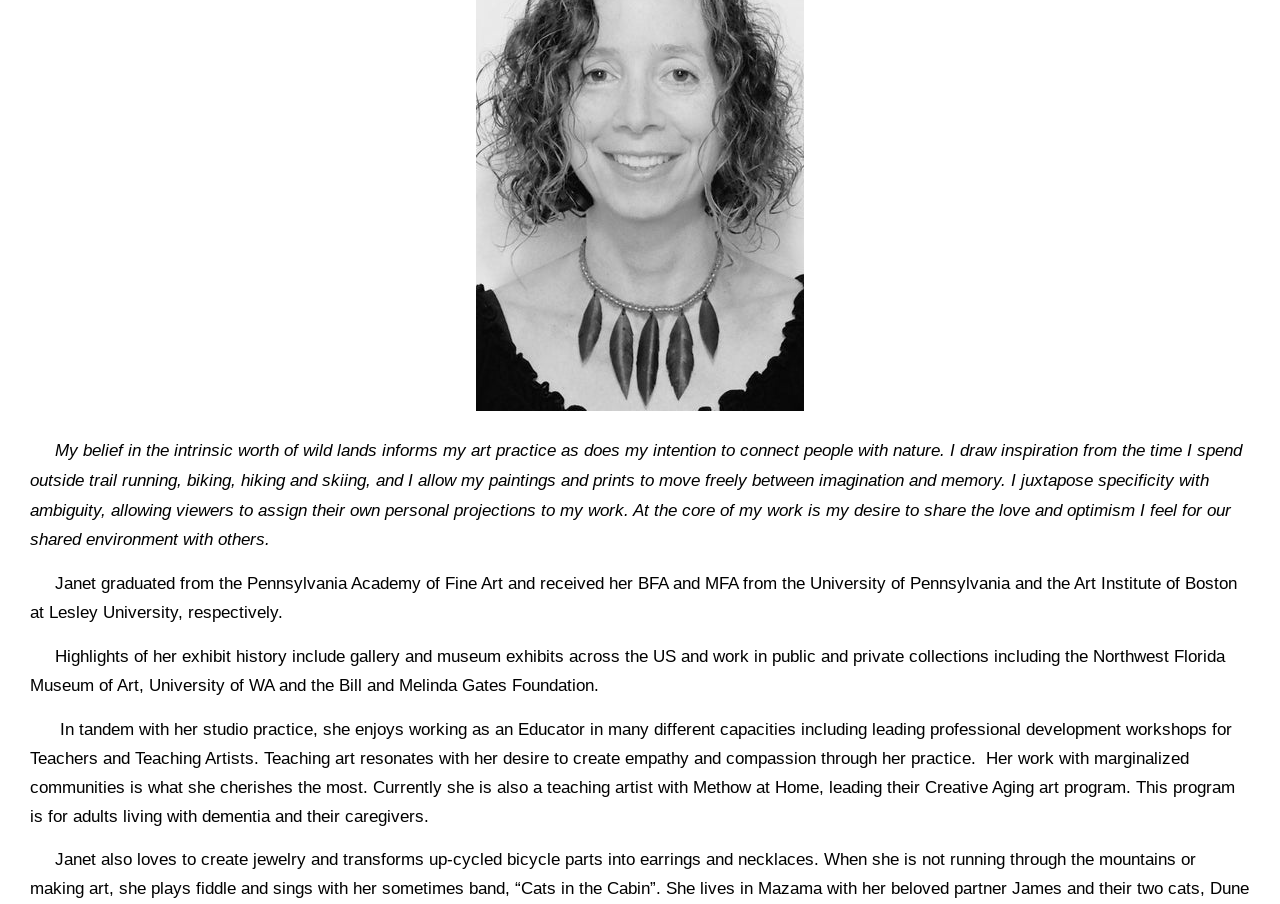Calculate the bounding box coordinates of the UI element given the description: "Privacy Policy".

None